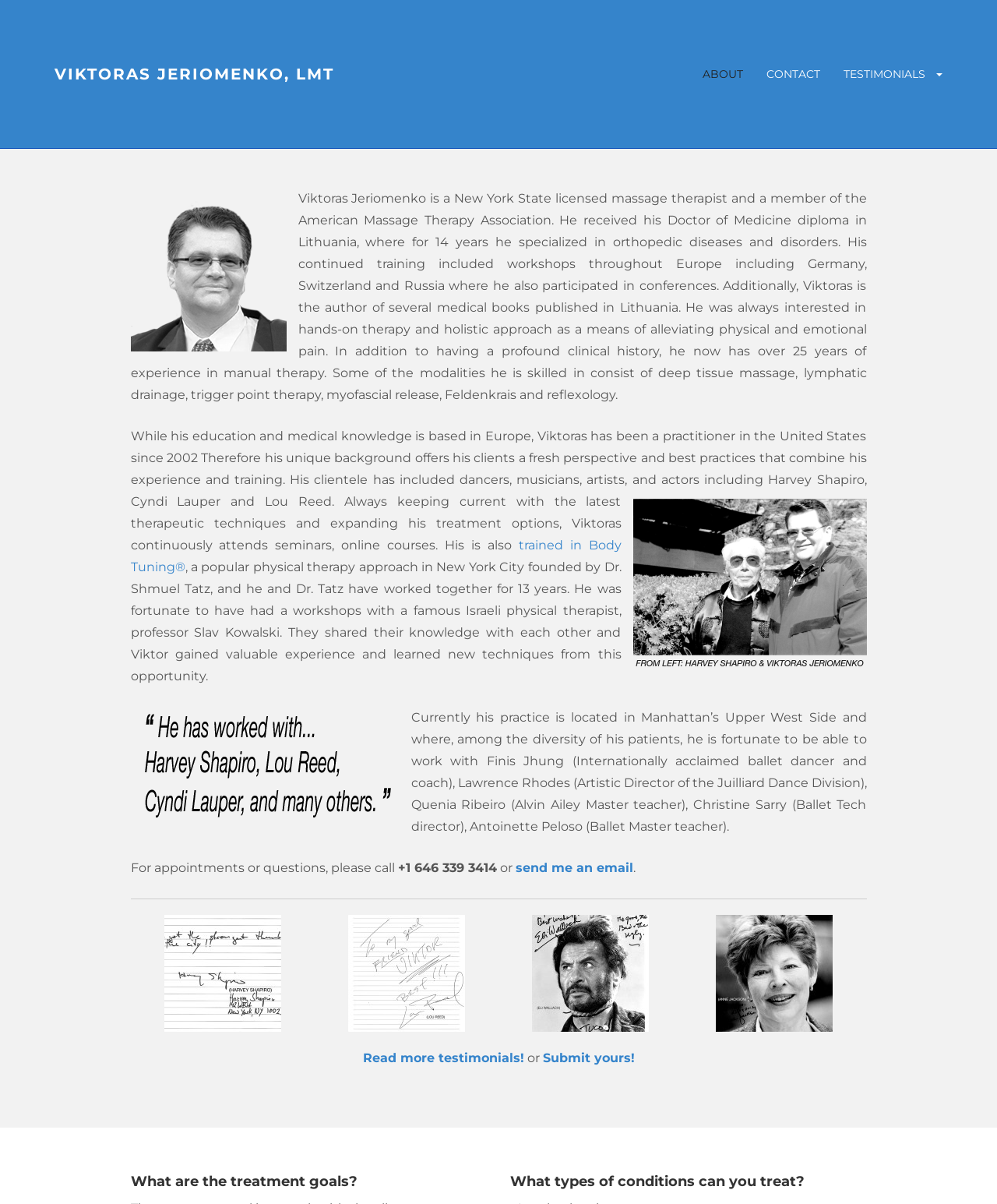What is the phone number to contact Viktoras?
Refer to the image and provide a one-word or short phrase answer.

+1 646 339 3414